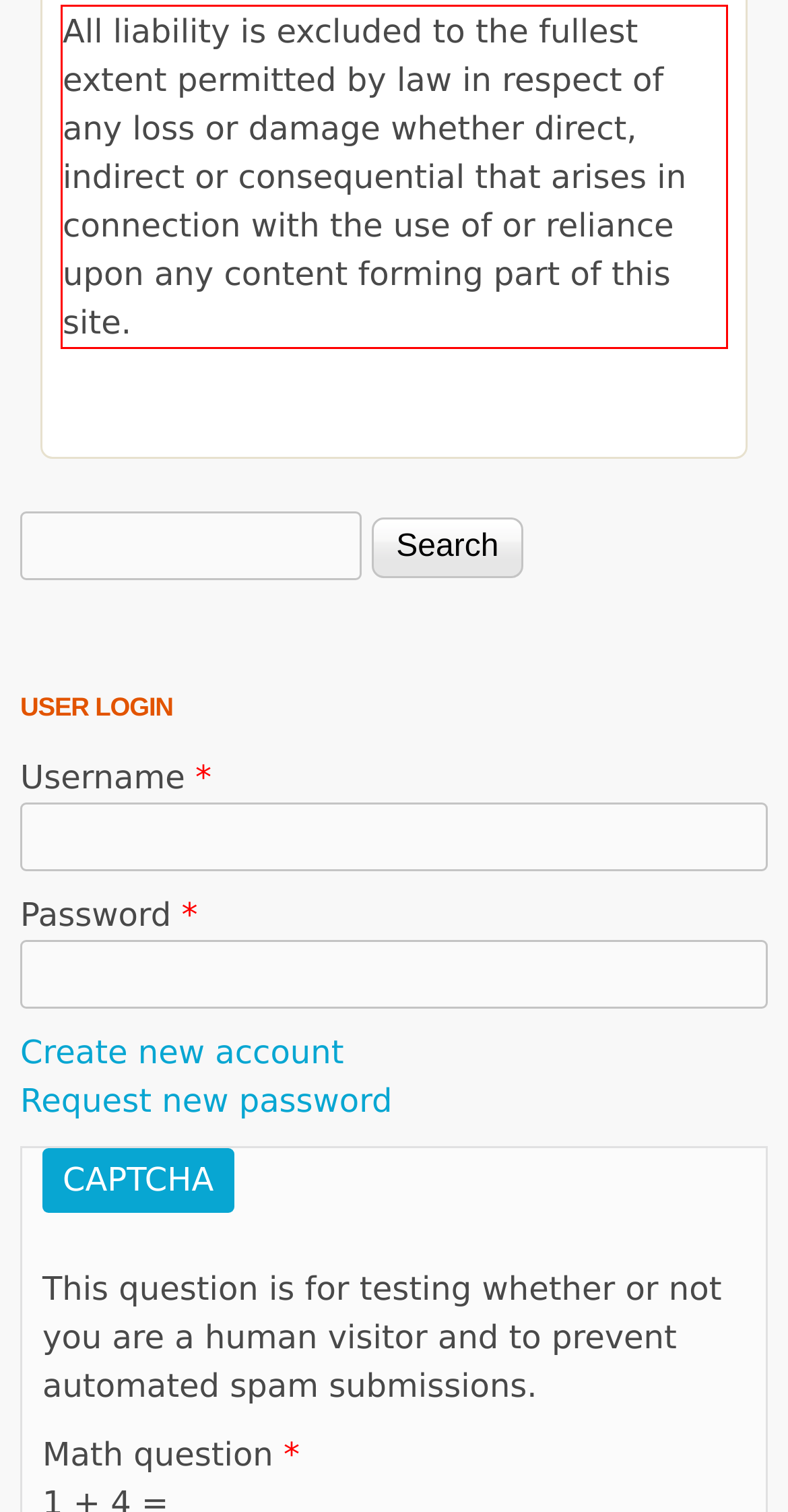Analyze the screenshot of a webpage where a red rectangle is bounding a UI element. Extract and generate the text content within this red bounding box.

All liability is excluded to the fullest extent permitted by law in respect of any loss or damage whether direct, indirect or consequential that arises in connection with the use of or reliance upon any content forming part of this site.